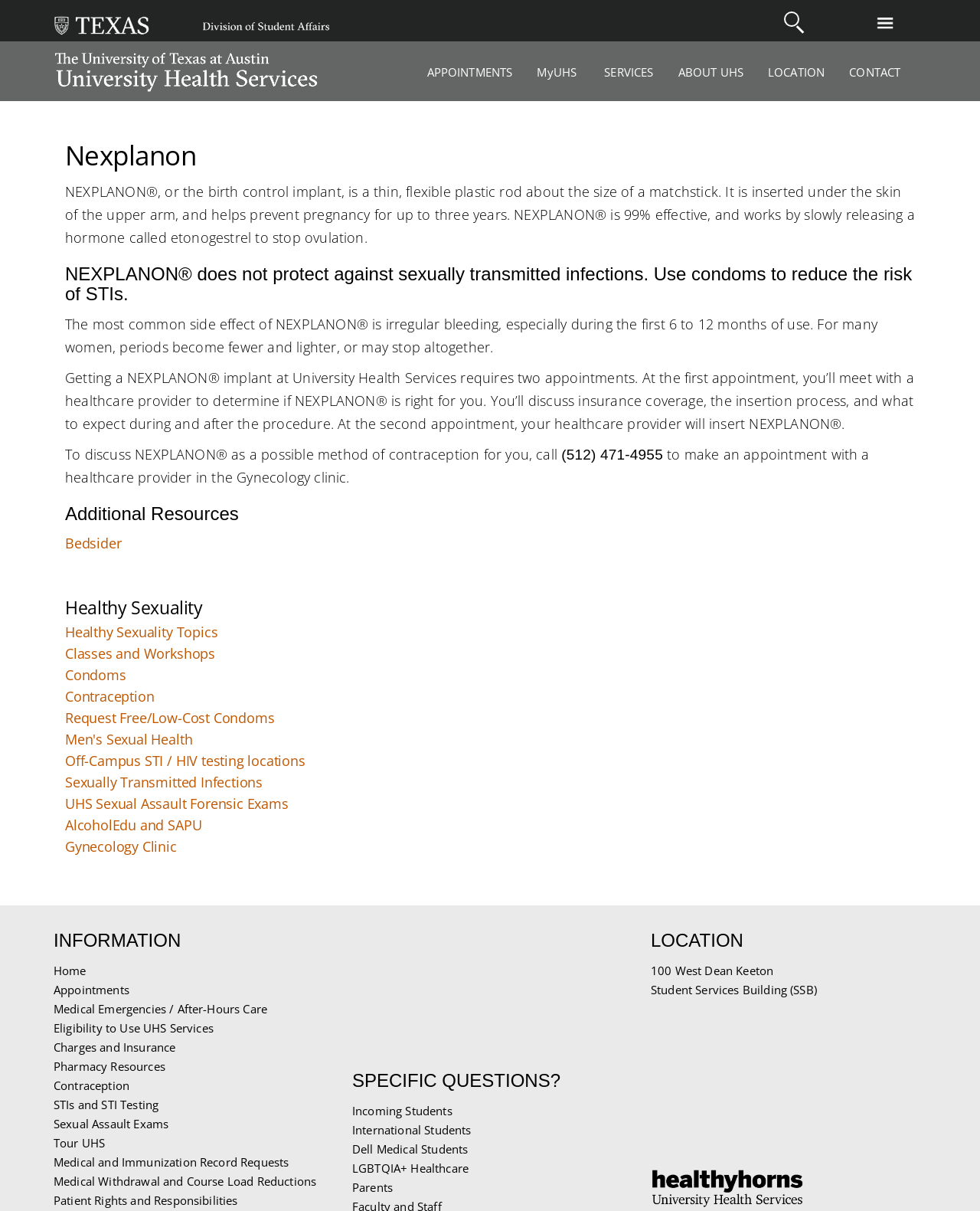Could you specify the bounding box coordinates for the clickable section to complete the following instruction: "Learn about Nexplanon"?

[0.066, 0.114, 0.934, 0.142]